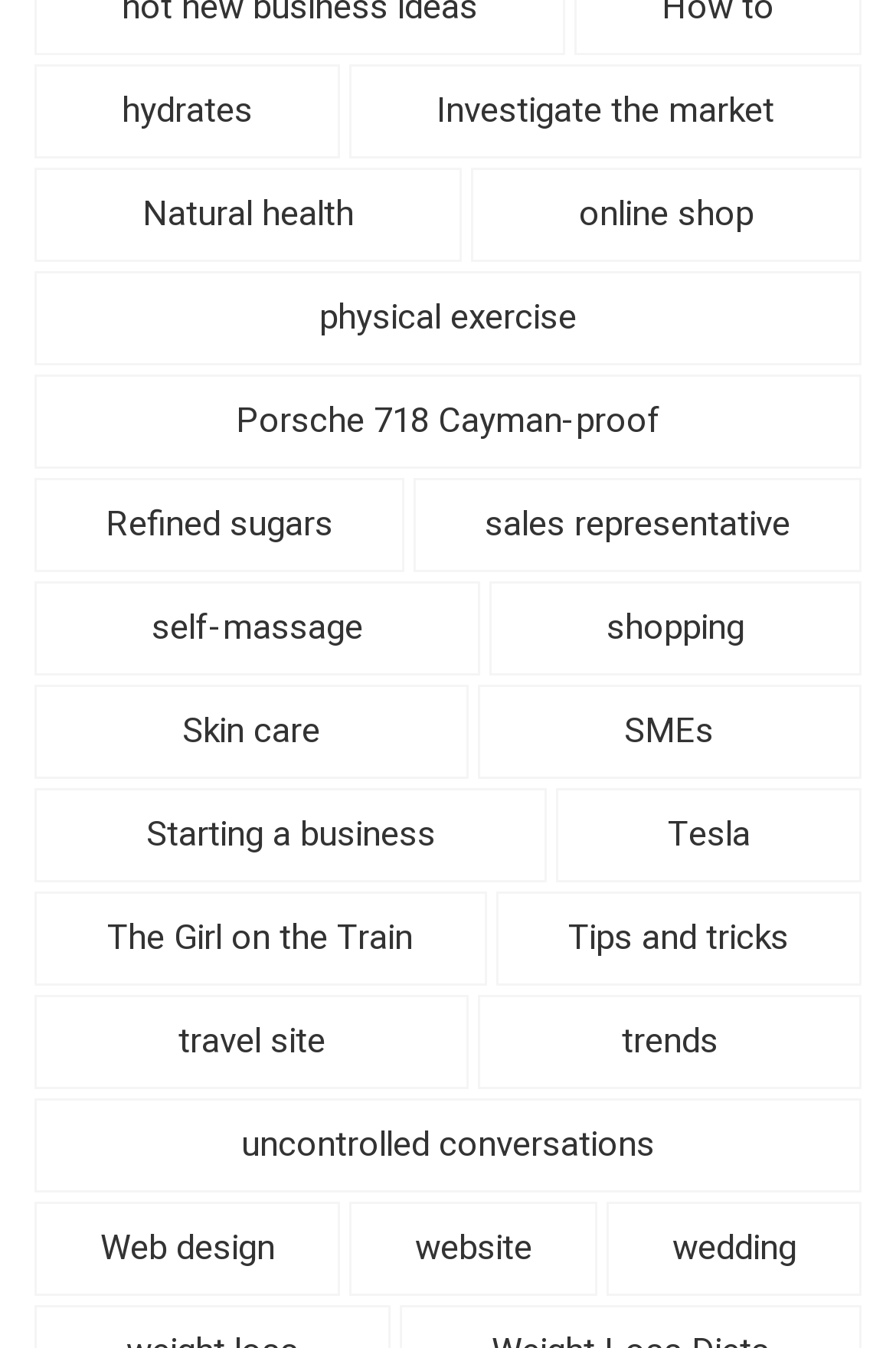How many items are related to 'Natural health'?
Answer with a single word or short phrase according to what you see in the image.

2